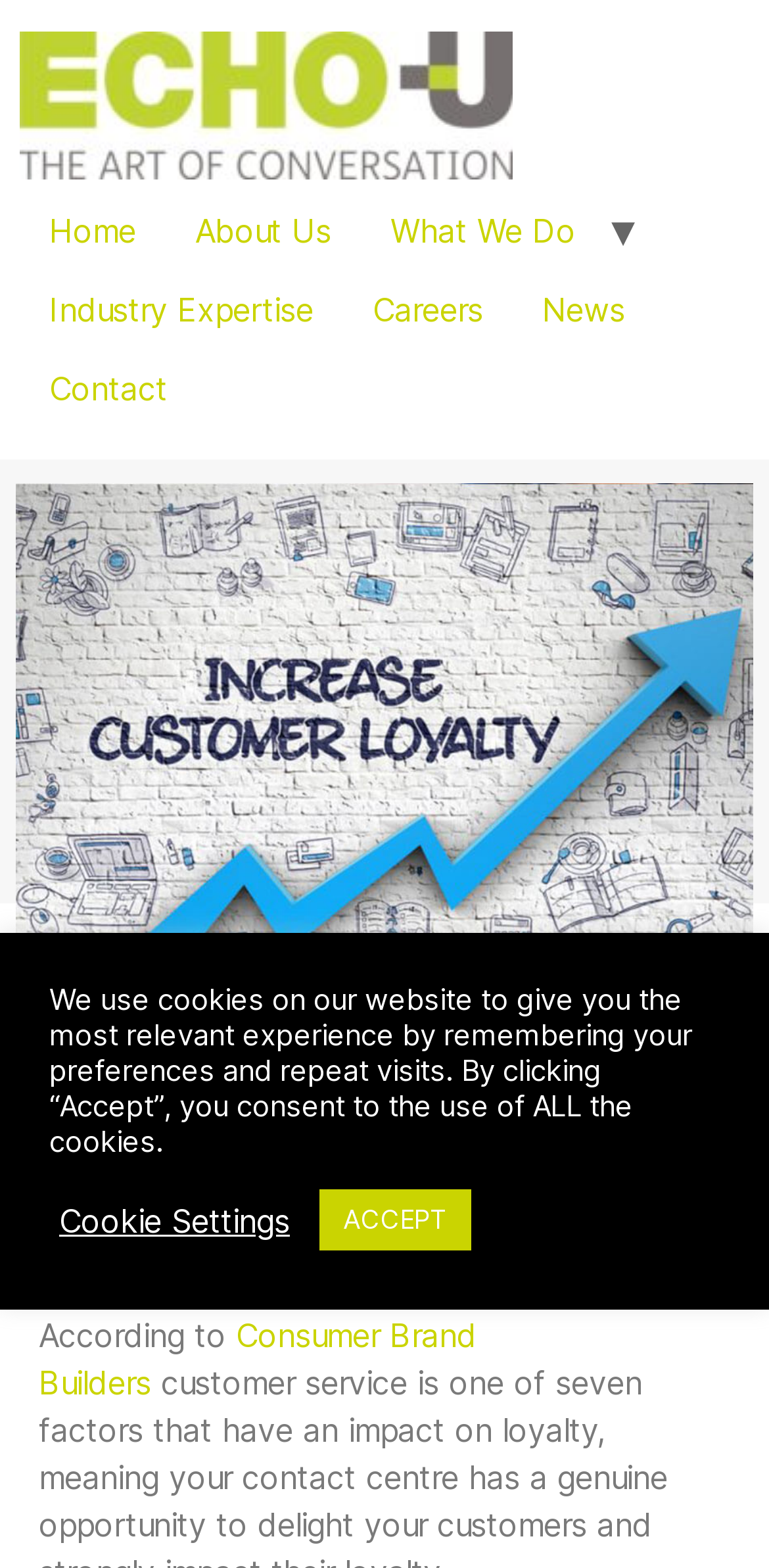Determine the bounding box coordinates for the area that needs to be clicked to fulfill this task: "read about industry expertise". The coordinates must be given as four float numbers between 0 and 1, i.e., [left, top, right, bottom].

[0.026, 0.172, 0.446, 0.223]